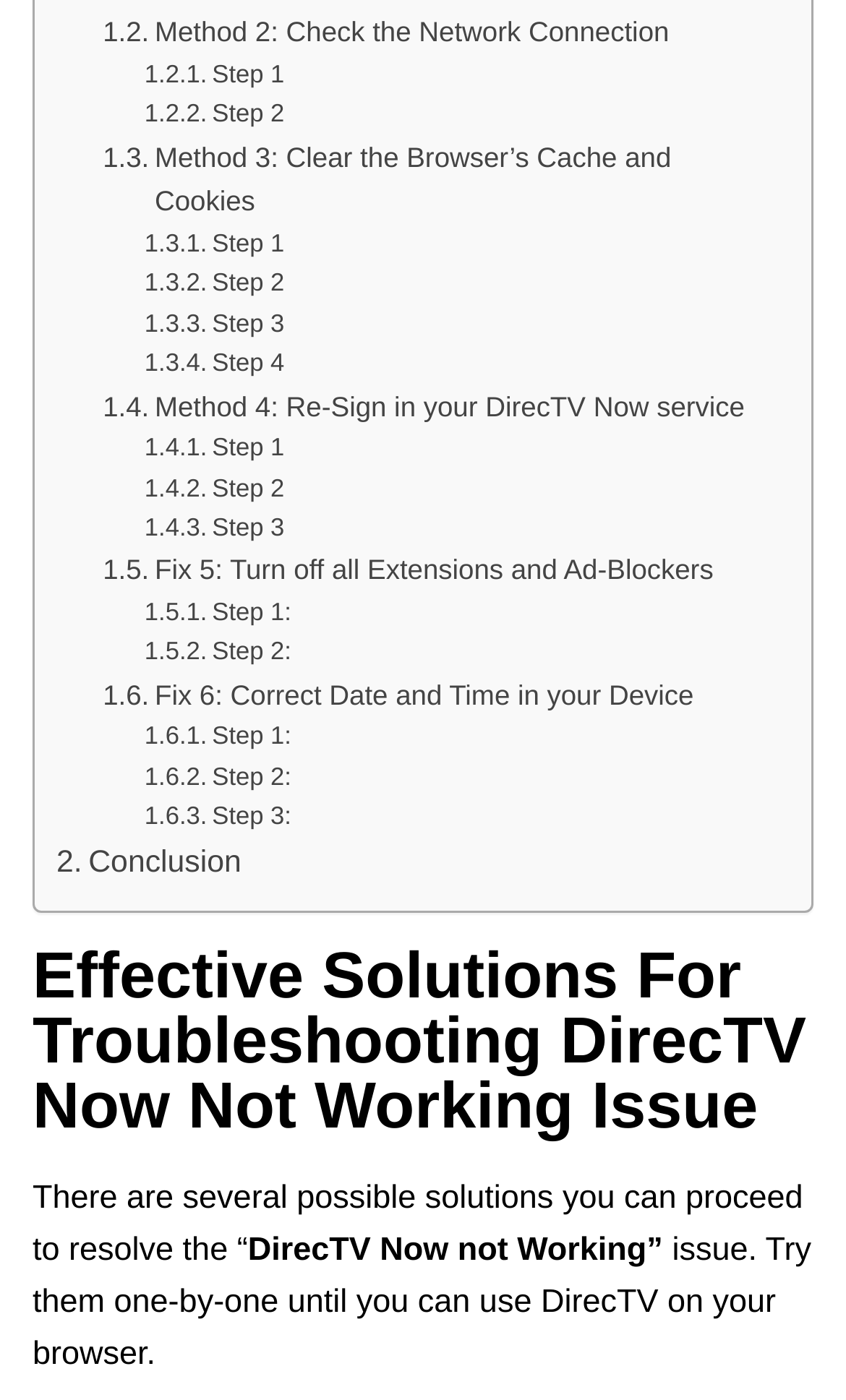Please identify the bounding box coordinates of the region to click in order to complete the given instruction: "View Conclusion". The coordinates should be four float numbers between 0 and 1, i.e., [left, top, right, bottom].

[0.067, 0.599, 0.285, 0.634]